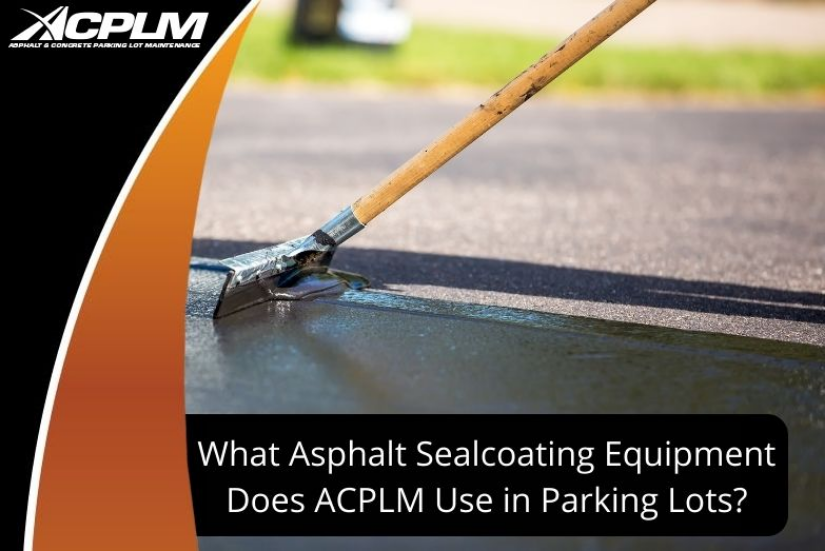Elaborate on the contents of the image in great detail.

The image showcases a close-up view of an asphalt sealcoating process, highlighting a specialized tool being used to apply sealant on a freshly paved surface. The sleek, dark asphalt contrasts with the metallic tool, emphasizing the importance of proper sealing techniques performed by professionals. Overlaid text poses the question, "What Asphalt Sealcoating Equipment Does ACPLM Use in Parking Lots?" This aligns with ACPLM's commitment to maintaining high-quality paving and concrete services. The background hints at an outdoor setting, suggesting the practical application of this equipment in real-world scenarios, crucial for ensuring the durability and safety of parking lots.